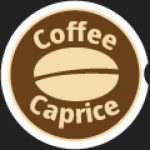Answer the question in one word or a short phrase:
What is the color of the words 'Coffee Caprice'?

Light